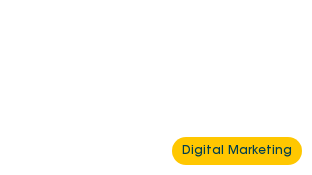Answer the question with a single word or phrase: 
What is the purpose of the visual elements?

Represent key themes or resources